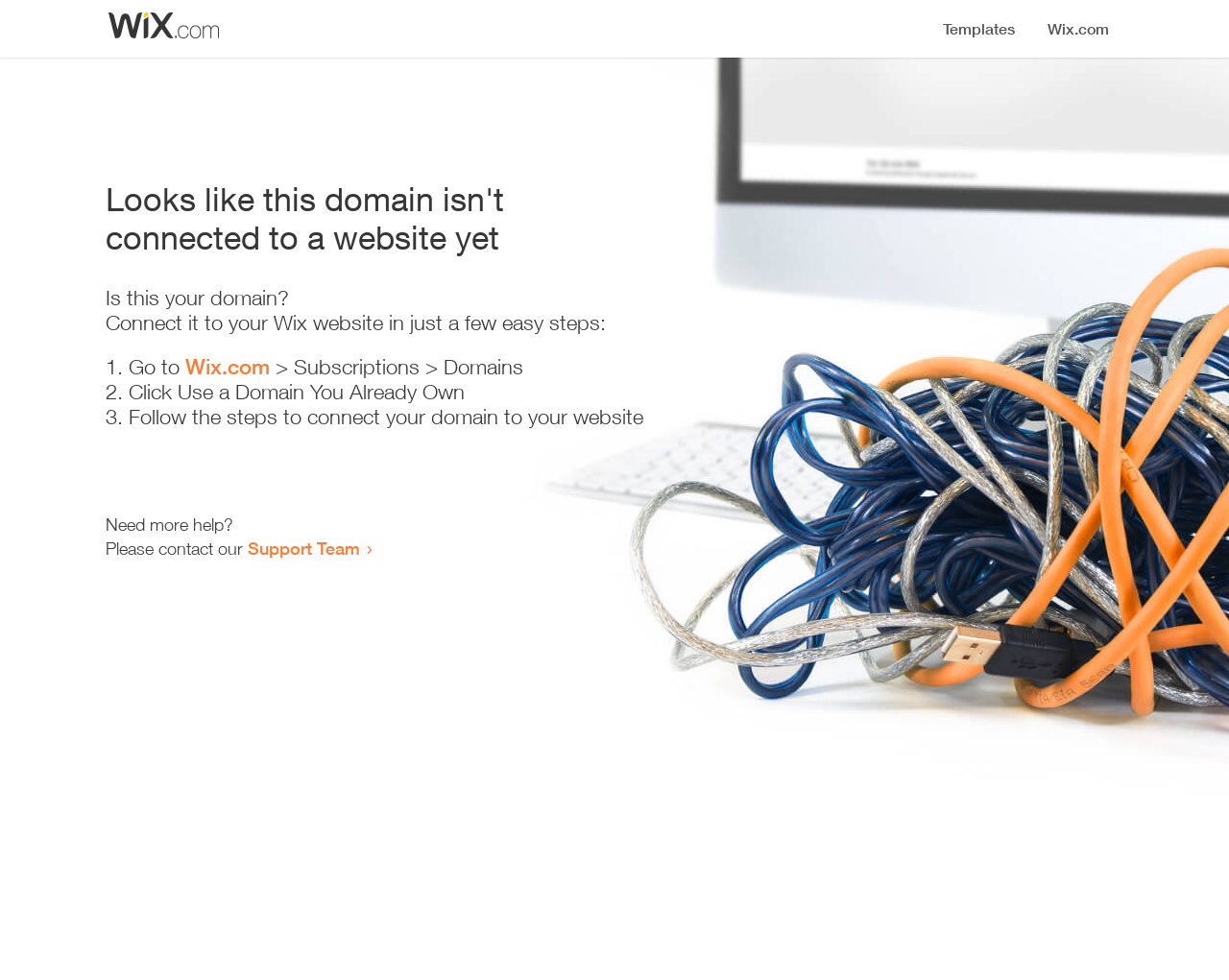Can you give a comprehensive explanation to the question given the content of the image?
What is the purpose of the provided instructions?

The instructions on the webpage are provided to guide users on how to connect their domain to their website, as stated in the text 'Connect it to your Wix website in just a few easy steps:'